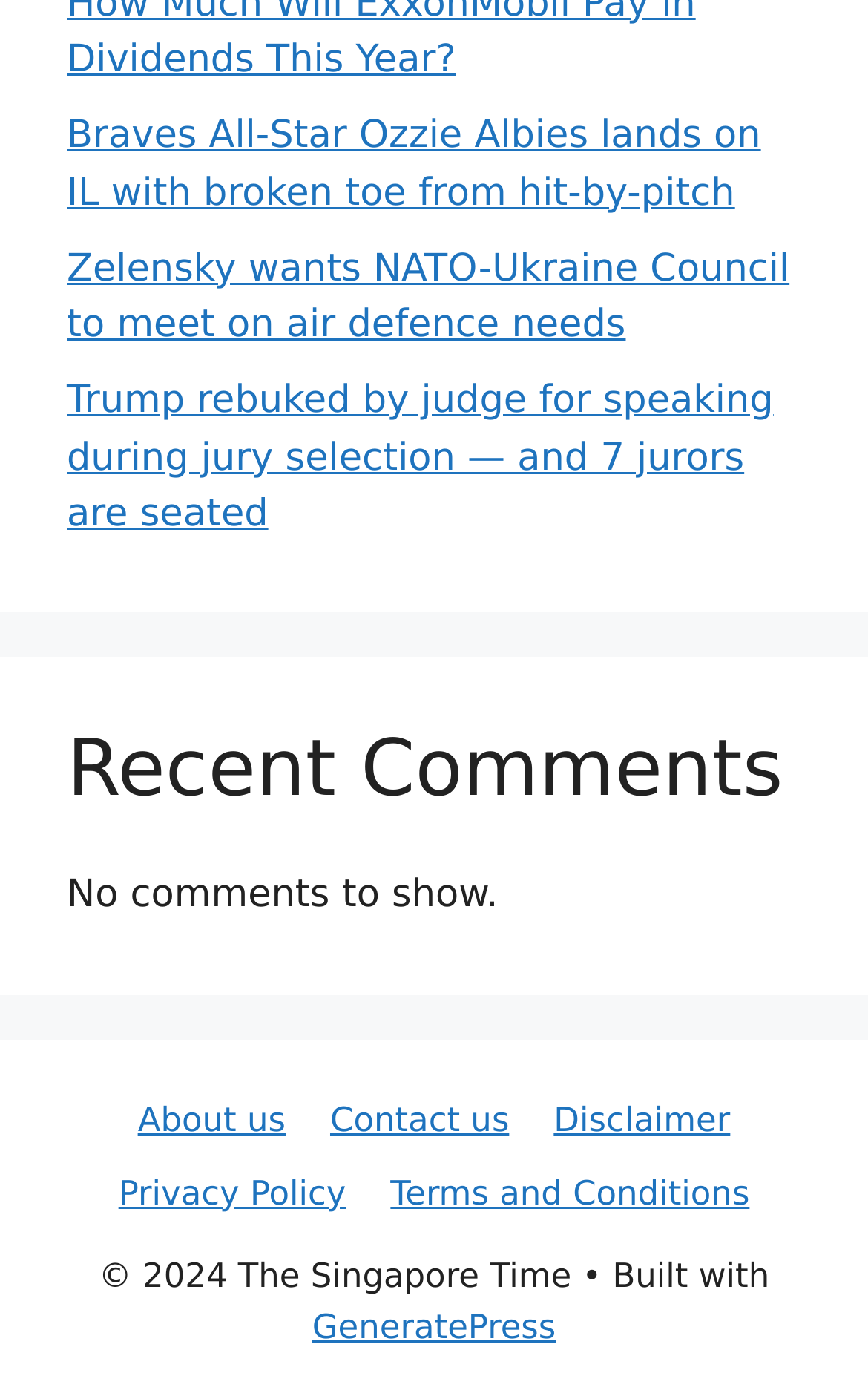Identify the bounding box coordinates of the clickable region required to complete the instruction: "Check the privacy policy". The coordinates should be given as four float numbers within the range of 0 and 1, i.e., [left, top, right, bottom].

[0.136, 0.84, 0.399, 0.869]